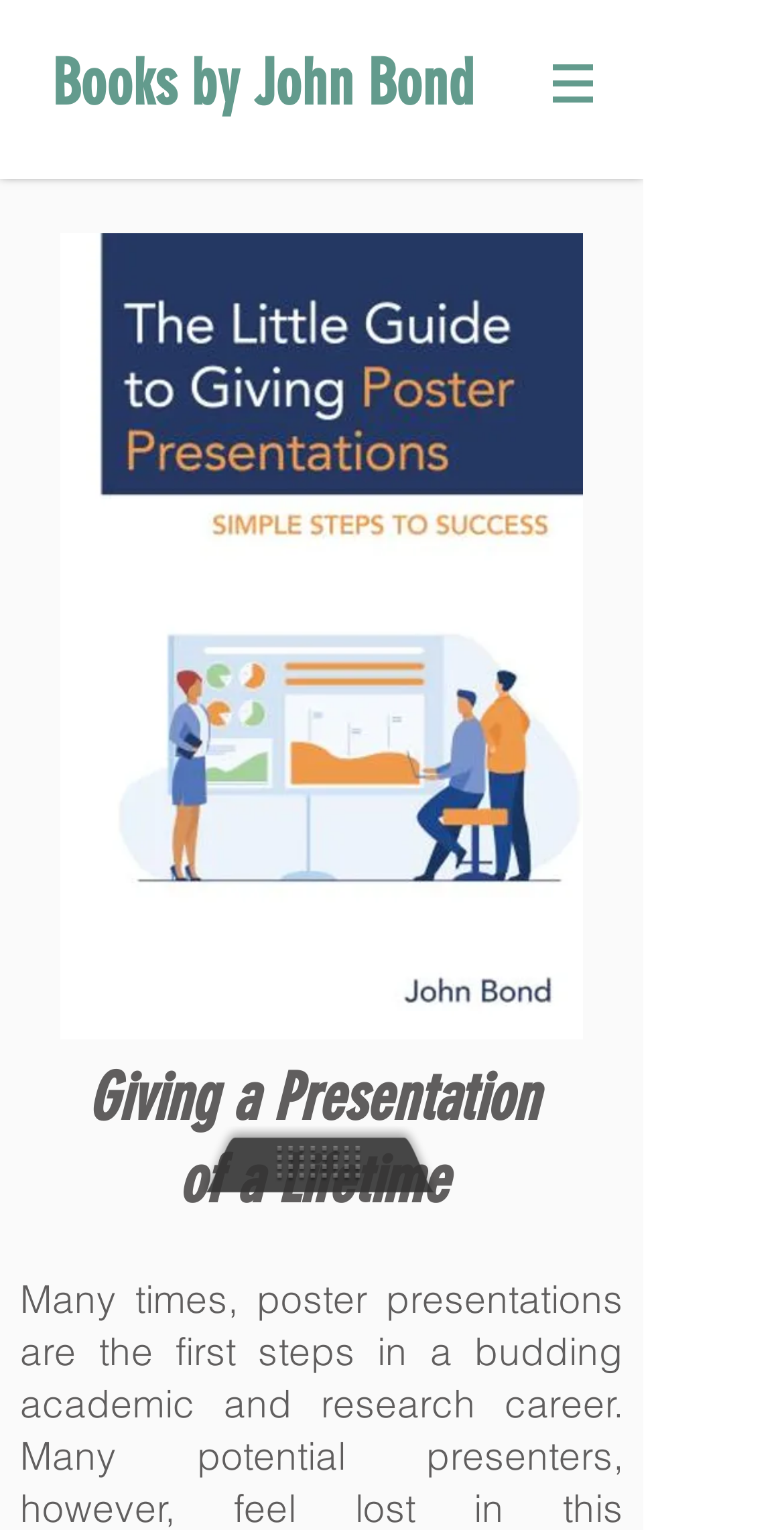Given the description: "Books by John Bond", determine the bounding box coordinates of the UI element. The coordinates should be formatted as four float numbers between 0 and 1, [left, top, right, bottom].

[0.067, 0.034, 0.605, 0.083]